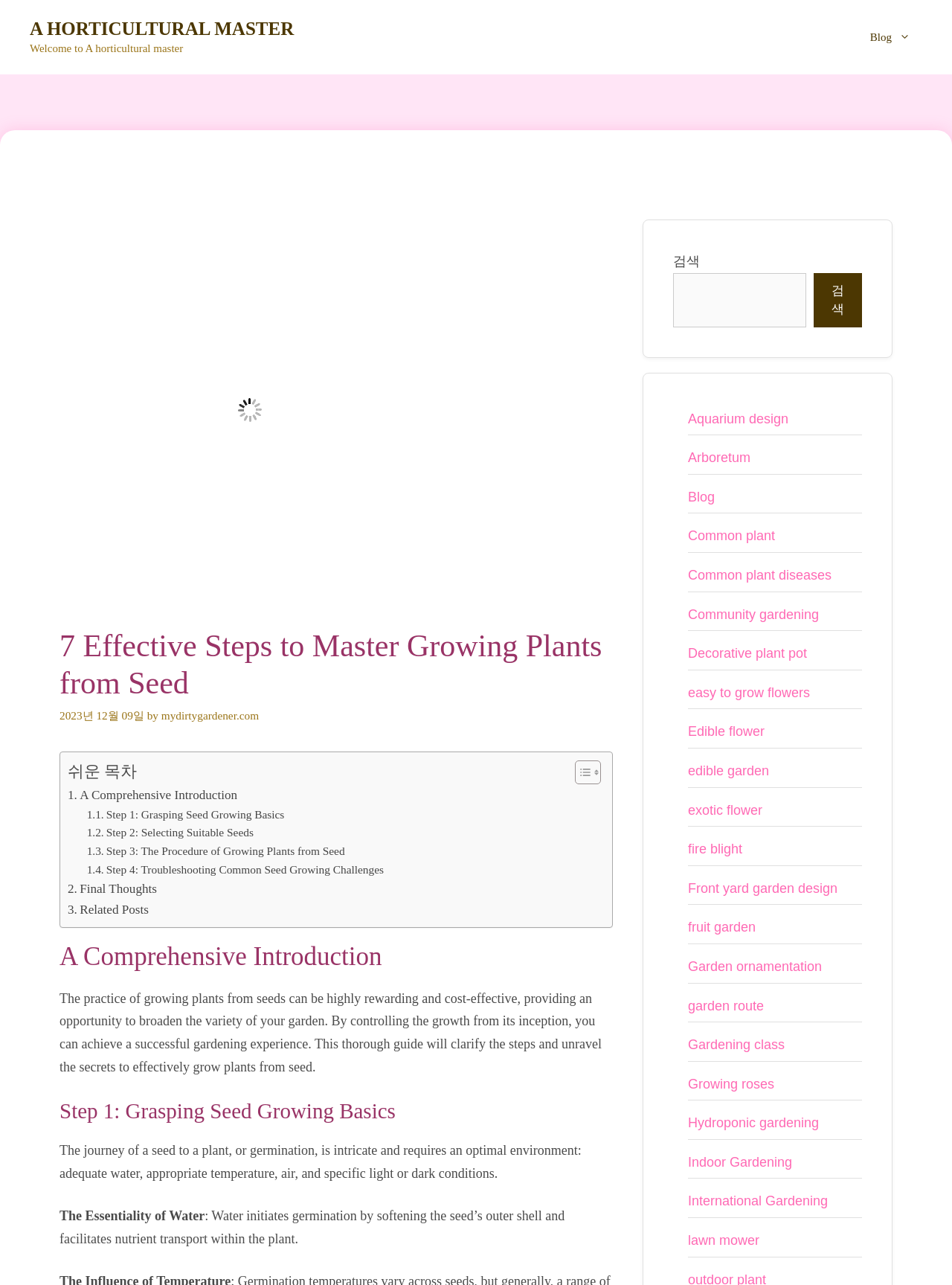Is there a search function on the webpage? Based on the image, give a response in one word or a short phrase.

Yes